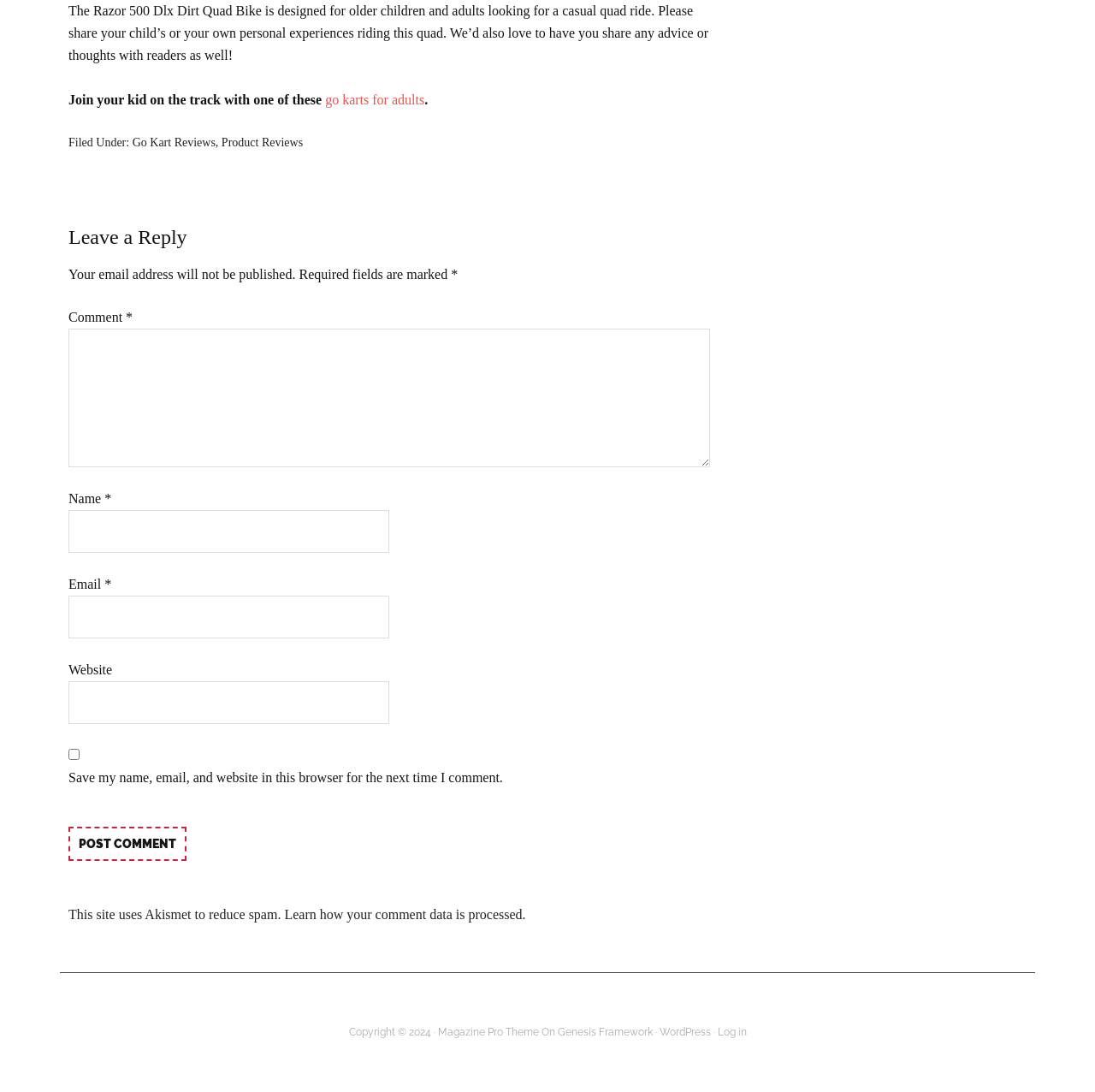Consider the image and give a detailed and elaborate answer to the question: 
What is the purpose of the Razor 500 DLX Dirt Quad Bike?

The purpose of the Razor 500 DLX Dirt Quad Bike can be inferred from the introductory text, which states that it is 'designed for older children and adults looking for a casual quad ride.' This suggests that the bike is intended for recreational use, rather than competitive or professional purposes.